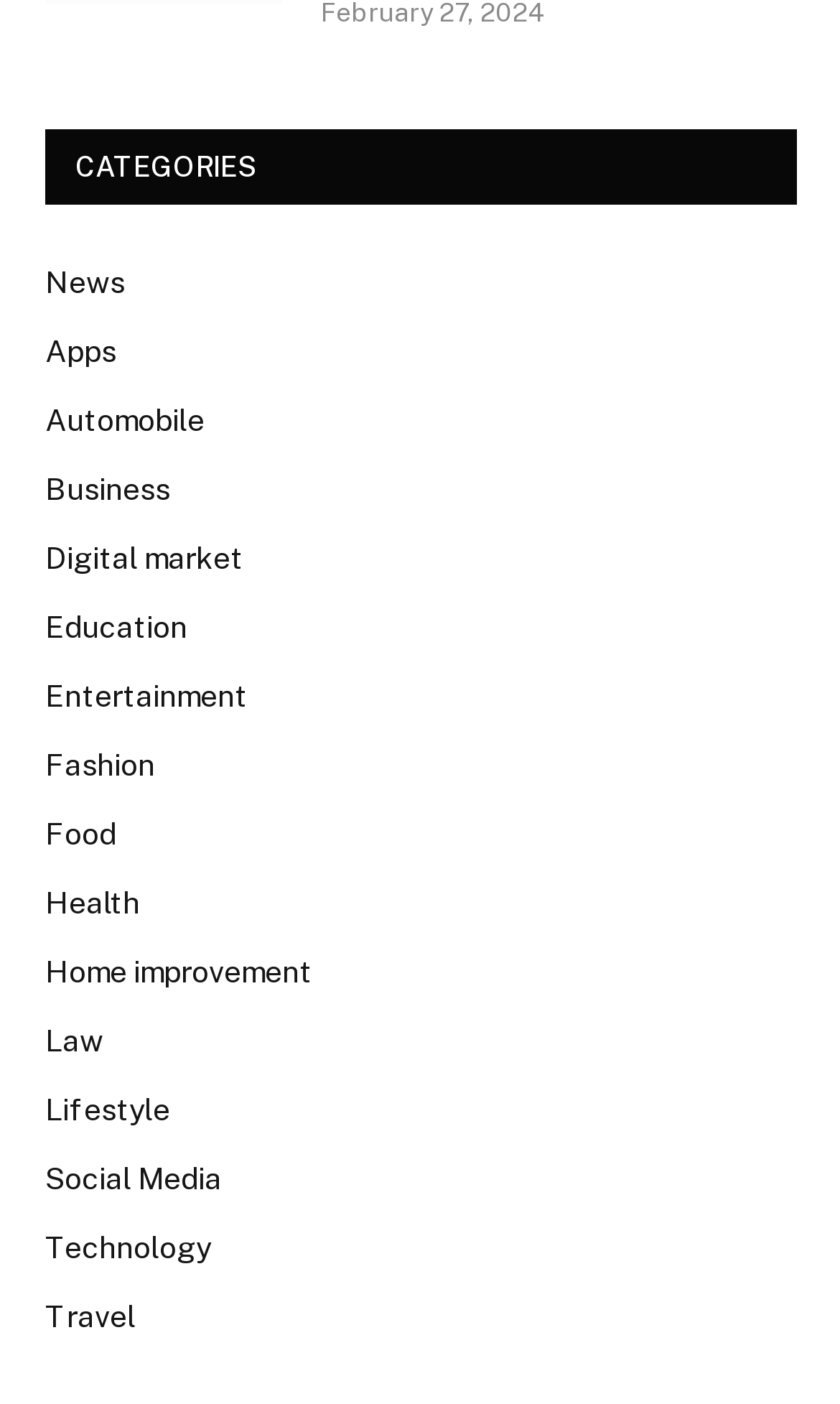From the webpage screenshot, identify the region described by Digital market. Provide the bounding box coordinates as (top-left x, top-left y, bottom-right x, bottom-right y), with each value being a floating point number between 0 and 1.

[0.054, 0.386, 0.29, 0.41]